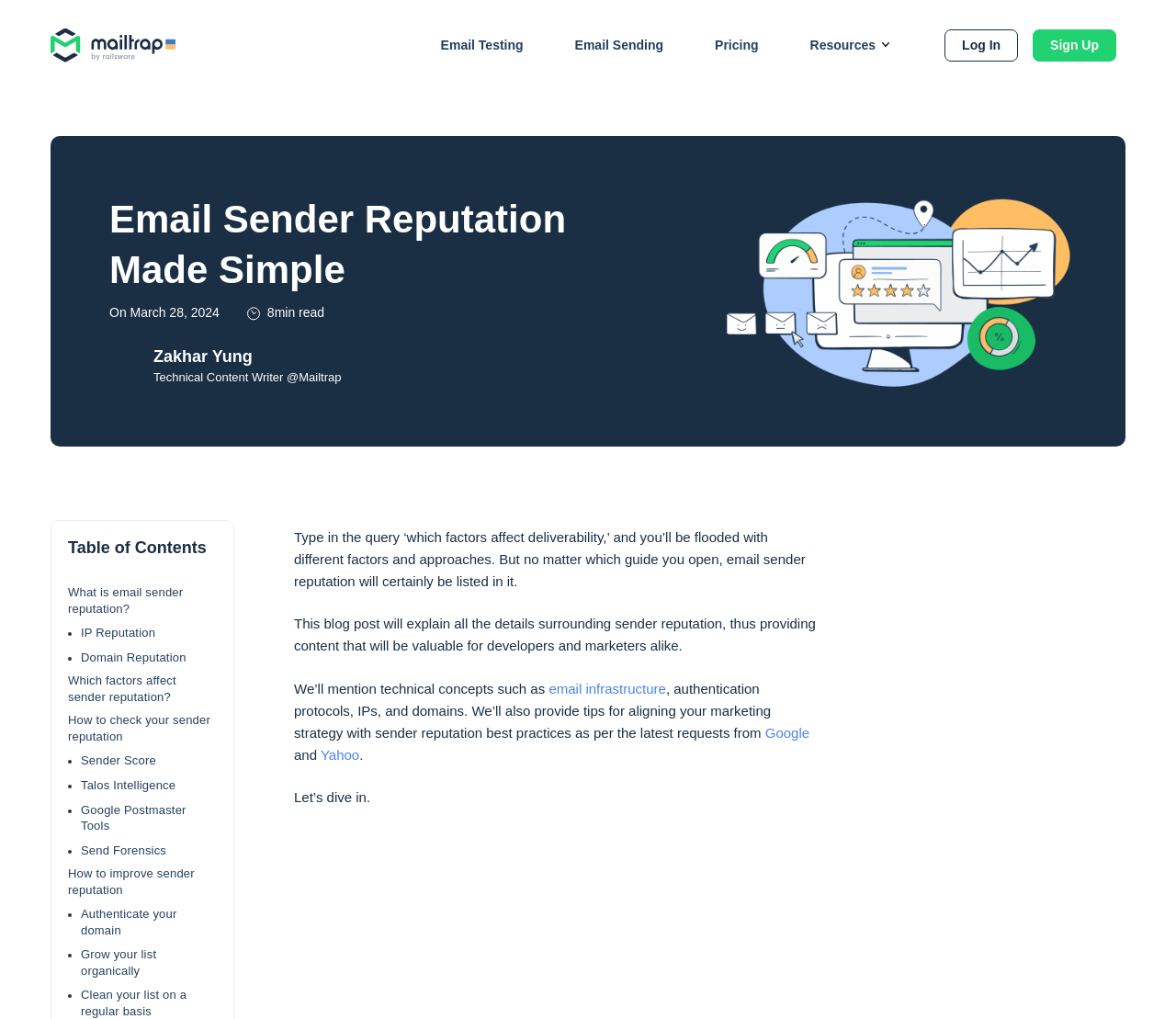Who is the author of this article?
Look at the screenshot and provide an in-depth answer.

The author's name is mentioned in the article as 'Zakhar Yung, Technical Content Writer @Mailtrap', which indicates that Zakhar Yung is the author of this article.